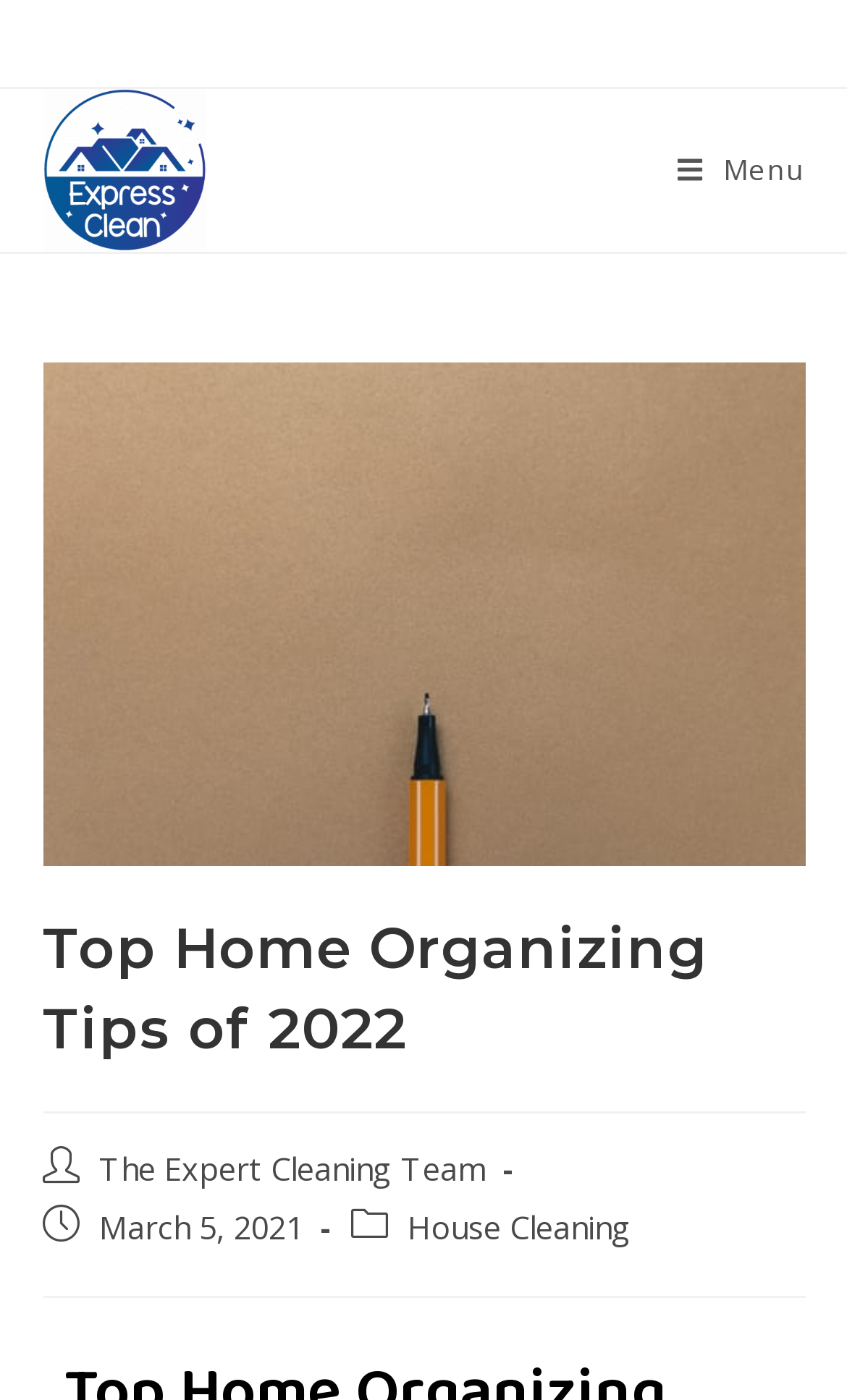How many links are in the top section?
Give a one-word or short phrase answer based on the image.

2